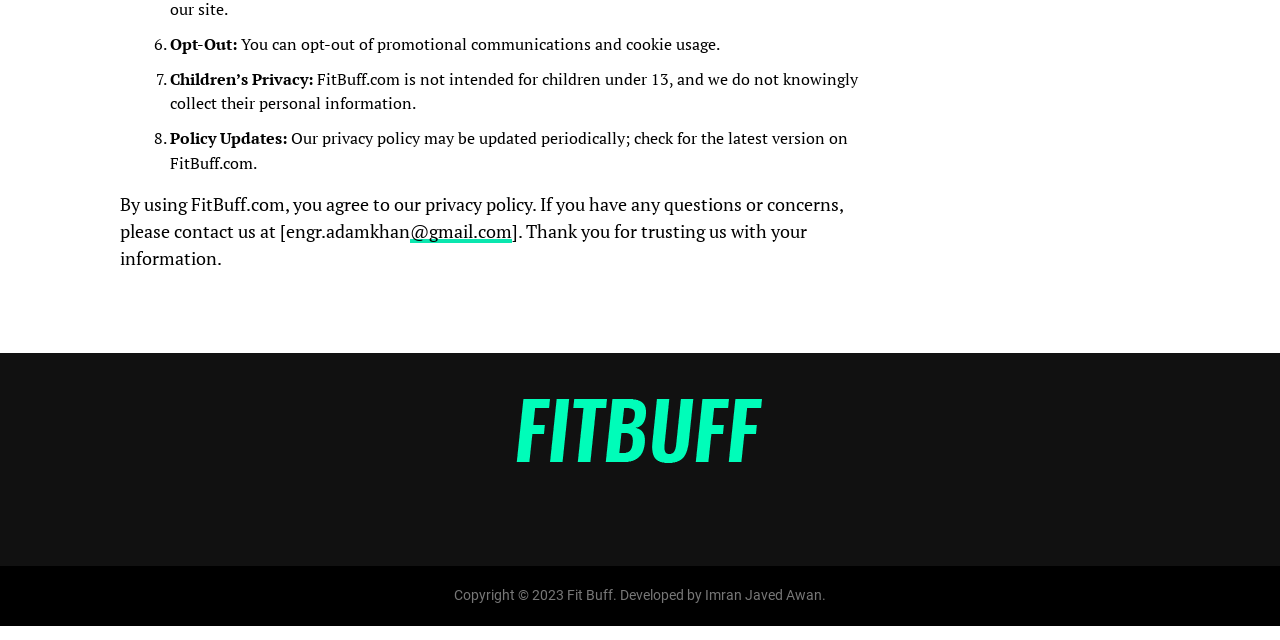Identify the bounding box for the described UI element: "@gmail.com".

[0.32, 0.344, 0.4, 0.38]